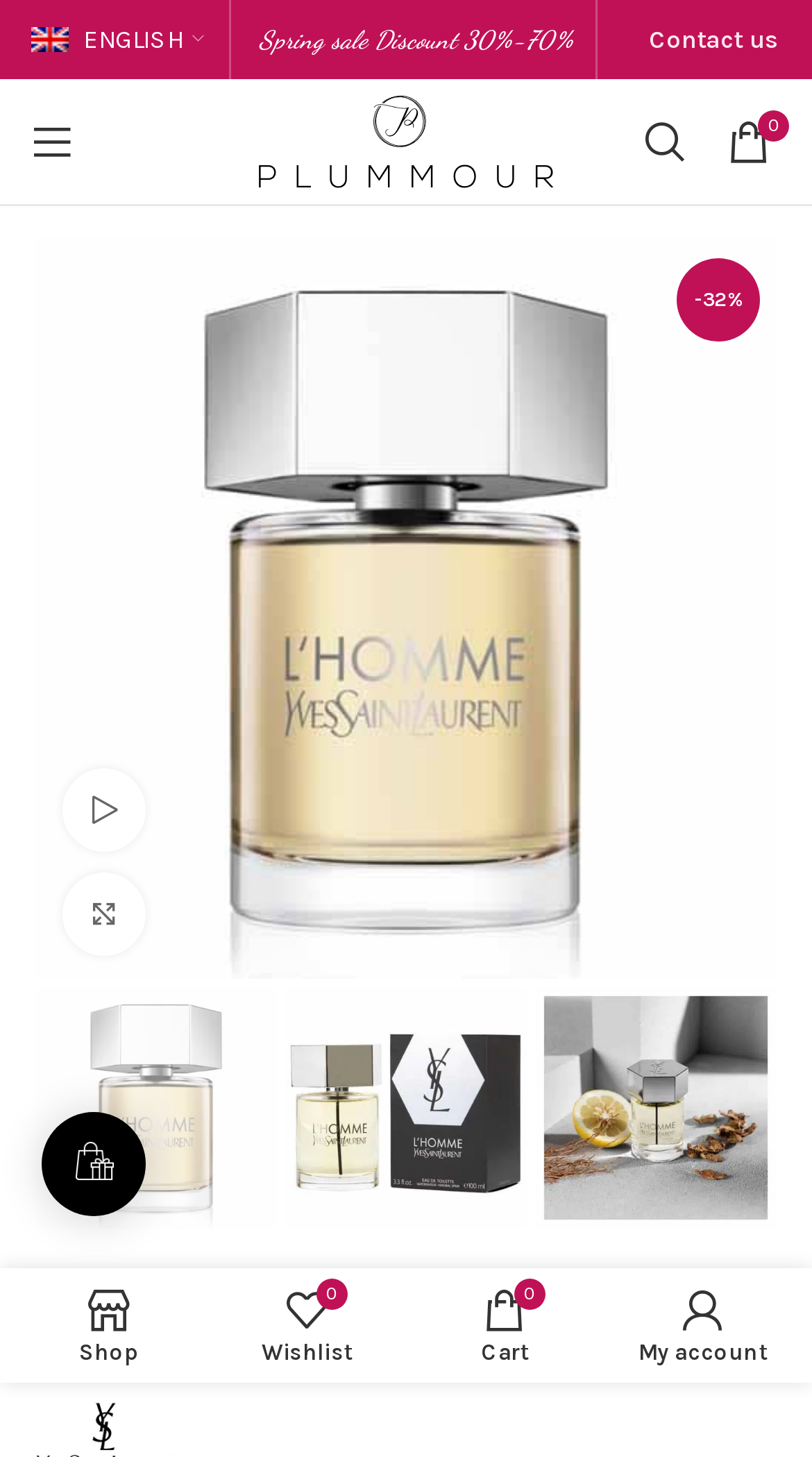Identify the bounding box coordinates of the section to be clicked to complete the task described by the following instruction: "View previous product". The coordinates should be four float numbers between 0 and 1, formatted as [left, top, right, bottom].

[0.808, 0.881, 0.859, 0.91]